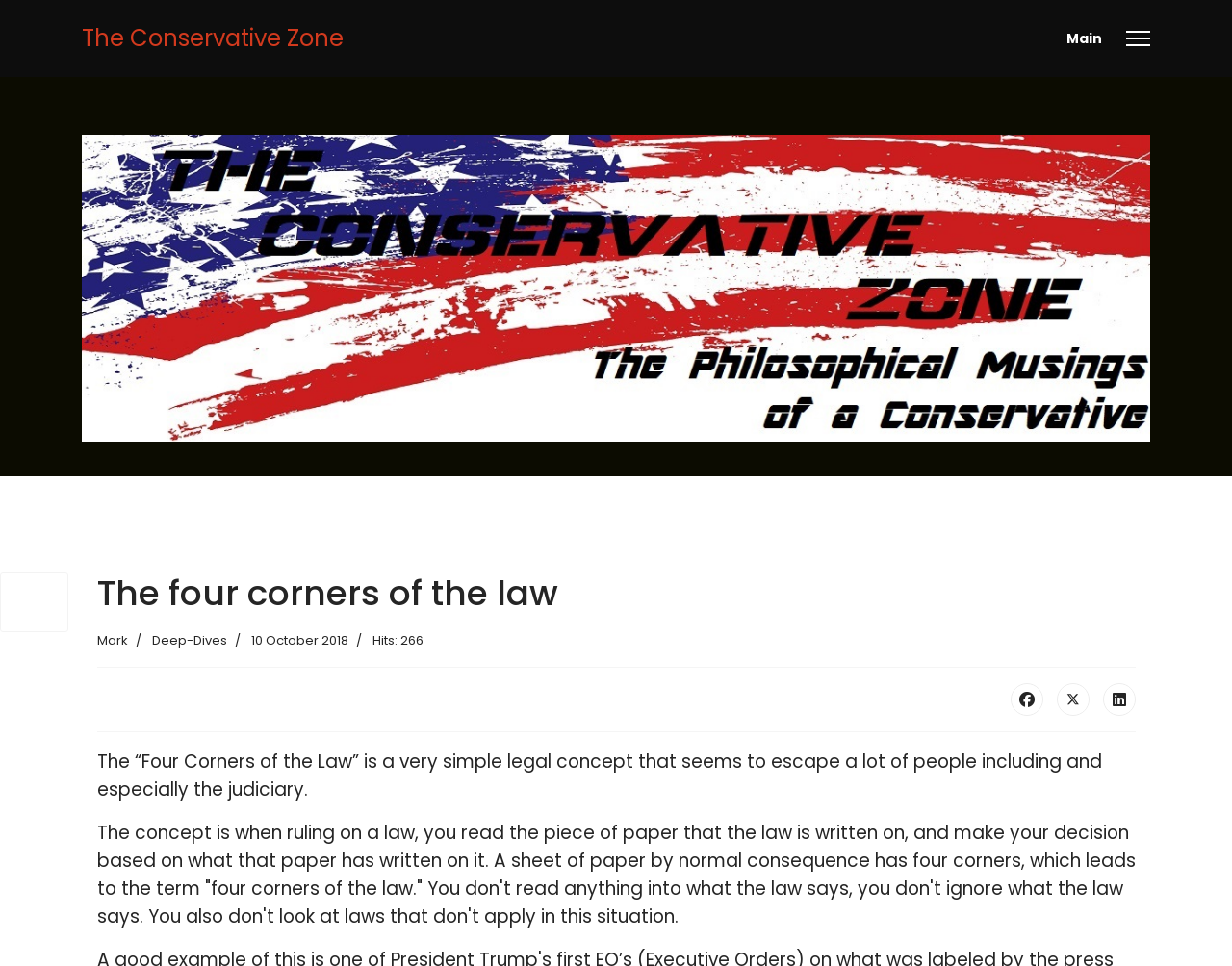How many hits does the article have? Observe the screenshot and provide a one-word or short phrase answer.

266